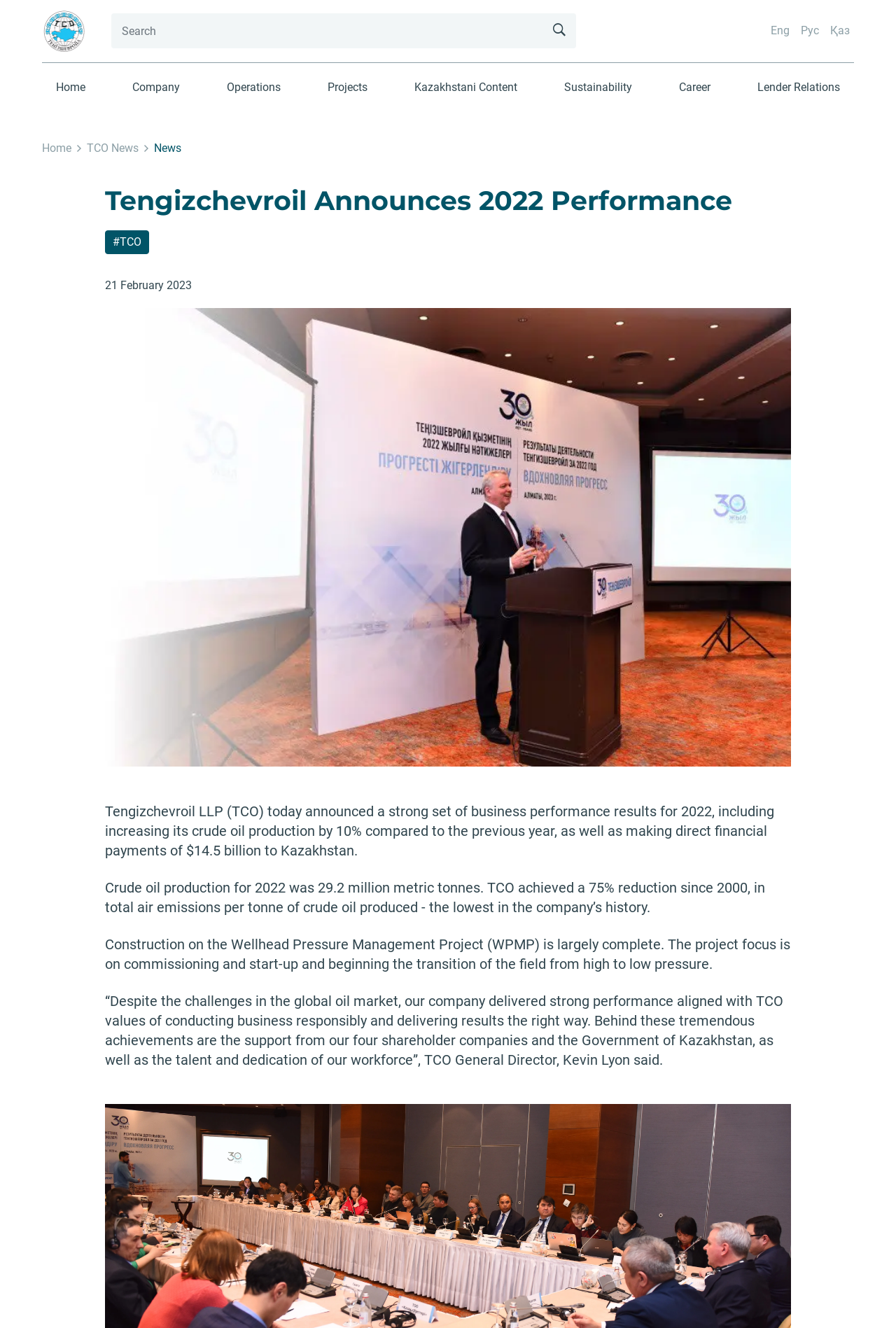Specify the bounding box coordinates of the element's region that should be clicked to achieve the following instruction: "Contact recruiter". The bounding box coordinates consist of four float numbers between 0 and 1, in the format [left, top, right, bottom].

None